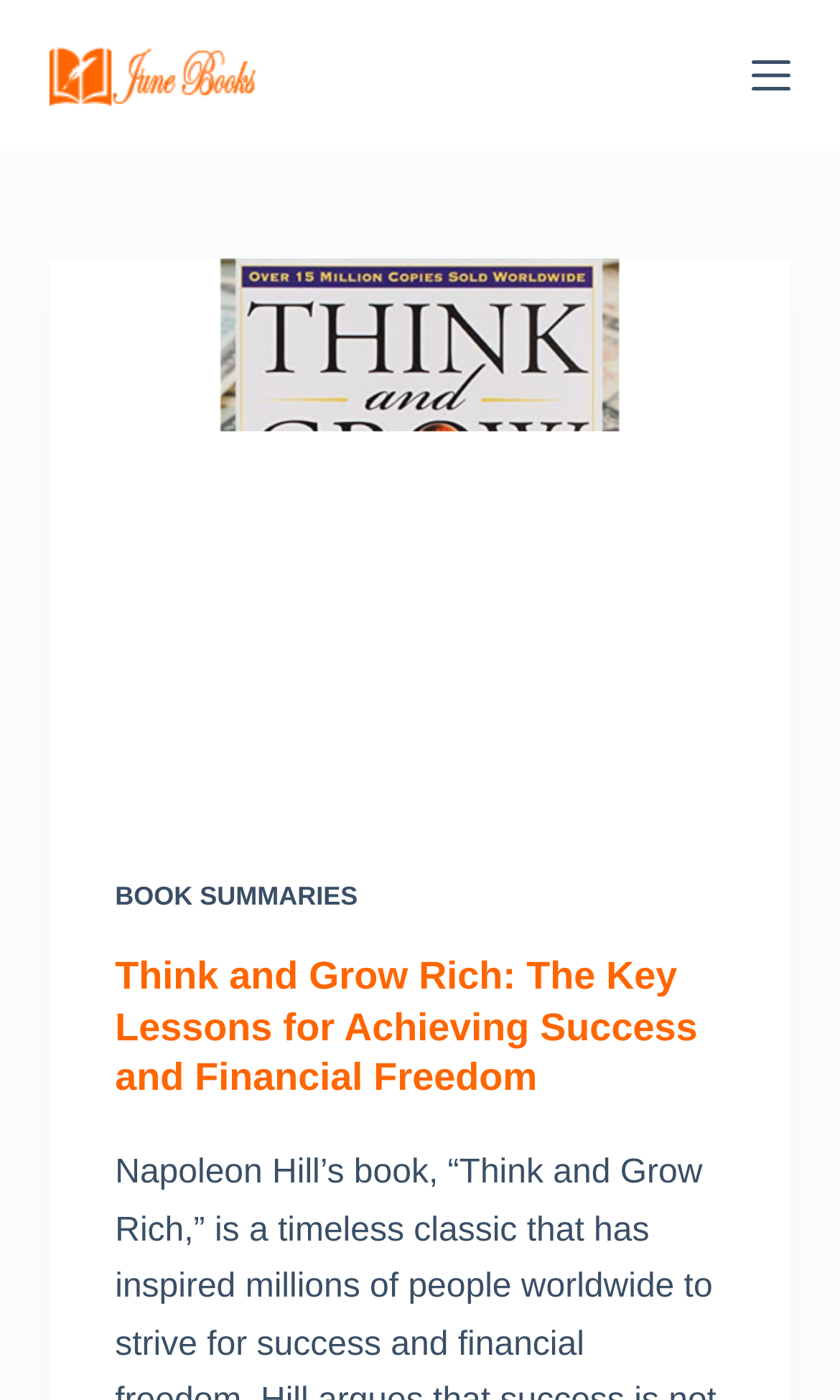Give a succinct answer to this question in a single word or phrase: 
What is the position of the 'Skip to content' link?

Top-left